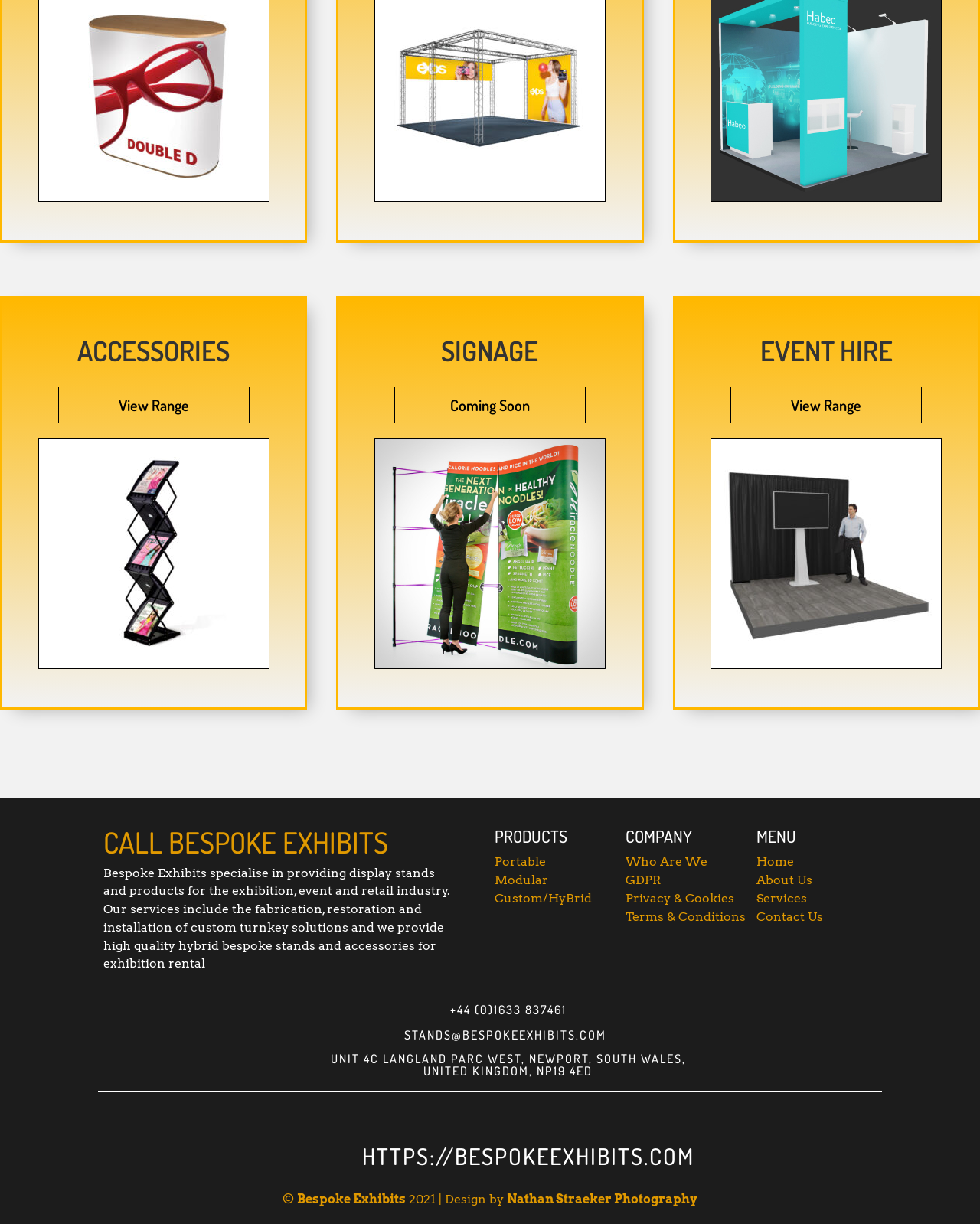Determine the bounding box coordinates for the region that must be clicked to execute the following instruction: "View PK161 - Double D Counter".

[0.039, 0.155, 0.275, 0.167]